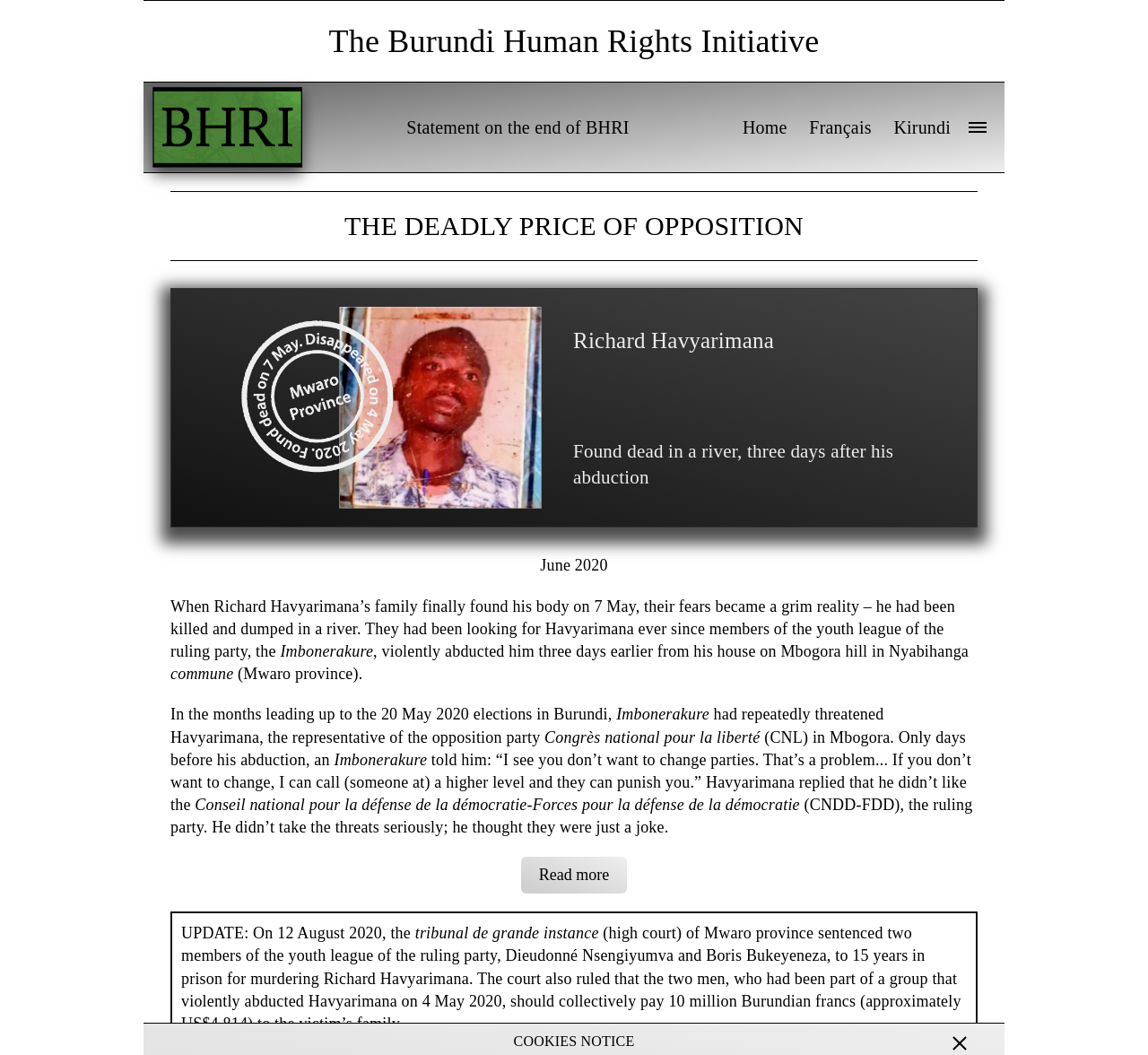Determine the bounding box coordinates for the area that needs to be clicked to fulfill this task: "View the 'Publications' page". The coordinates must be given as four float numbers between 0 and 1, i.e., [left, top, right, bottom].

[0.2, 0.098, 0.8, 0.145]